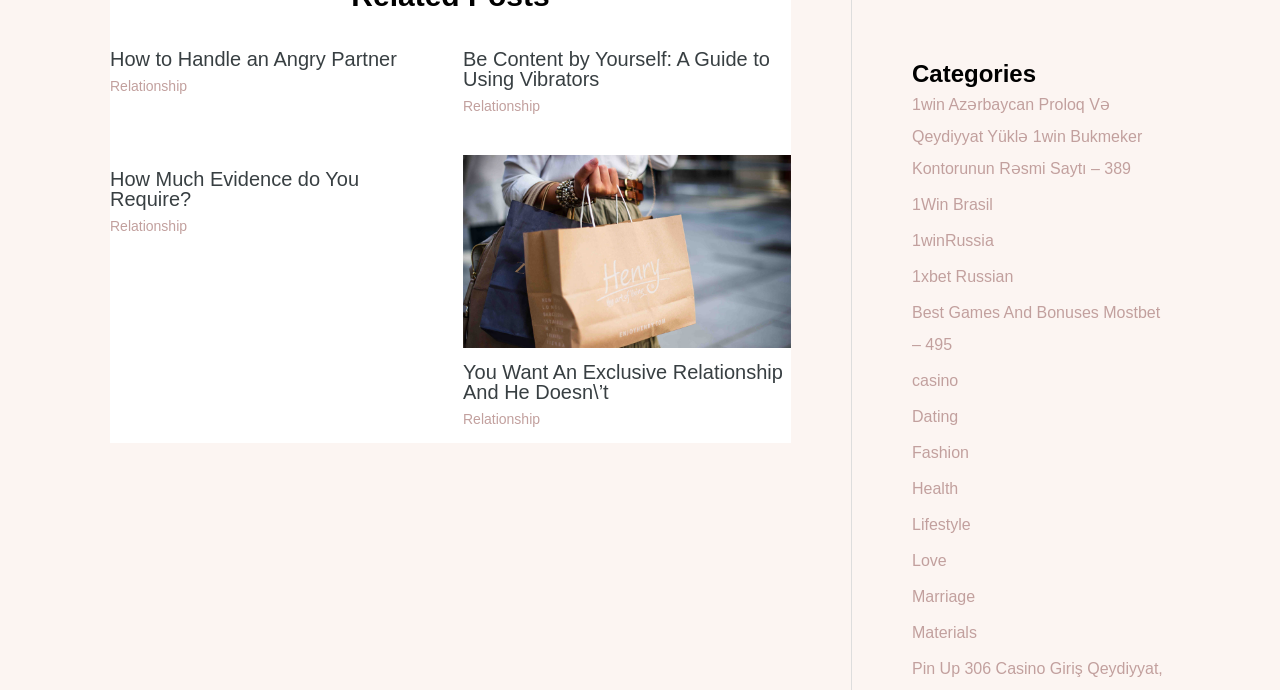Determine the bounding box coordinates for the UI element described. Format the coordinates as (top-left x, top-left y, bottom-right x, bottom-right y) and ensure all values are between 0 and 1. Element description: 1Win Brasil

[0.712, 0.284, 0.776, 0.308]